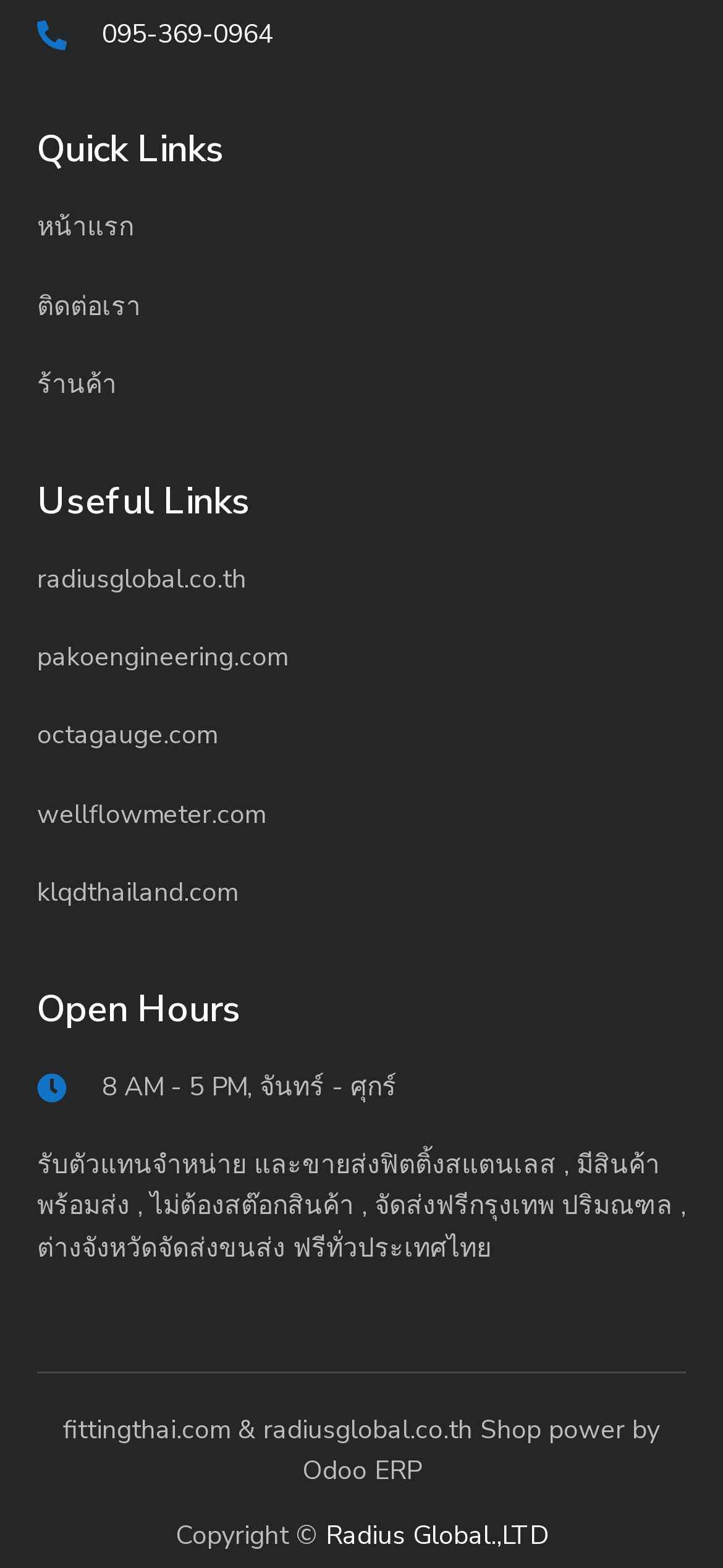Identify the bounding box of the HTML element described here: "radiusglobal.co.th". Provide the coordinates as four float numbers between 0 and 1: [left, top, right, bottom].

[0.051, 0.357, 0.949, 0.383]